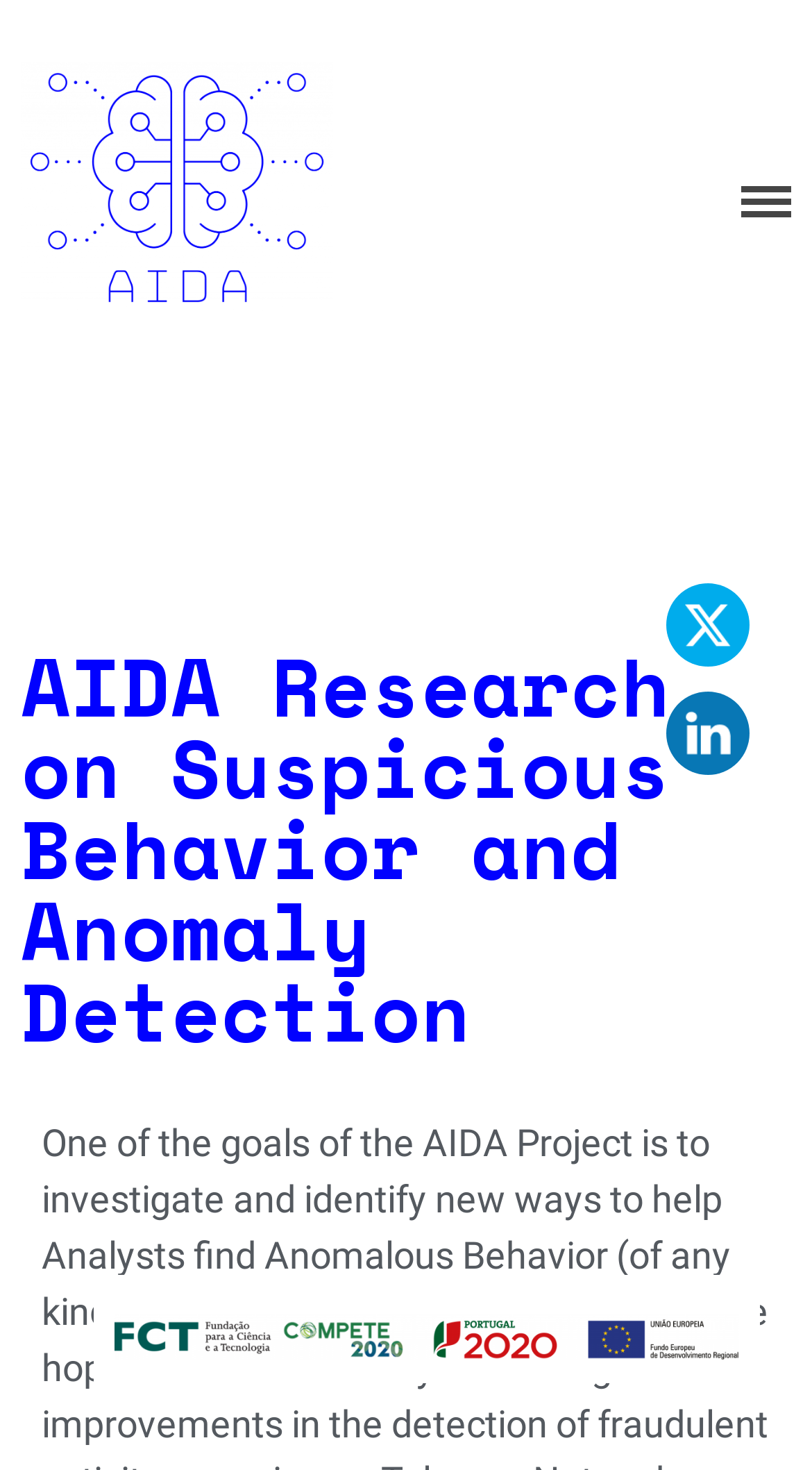What is the last link in the navigation menu?
Using the image, elaborate on the answer with as much detail as possible.

The navigation menu is located on the left side of the webpage, and it contains links such as 'About', 'Context and Challenges', 'Goals', and so on. By looking at the last link in the menu, we can find that it is 'News and Events'.